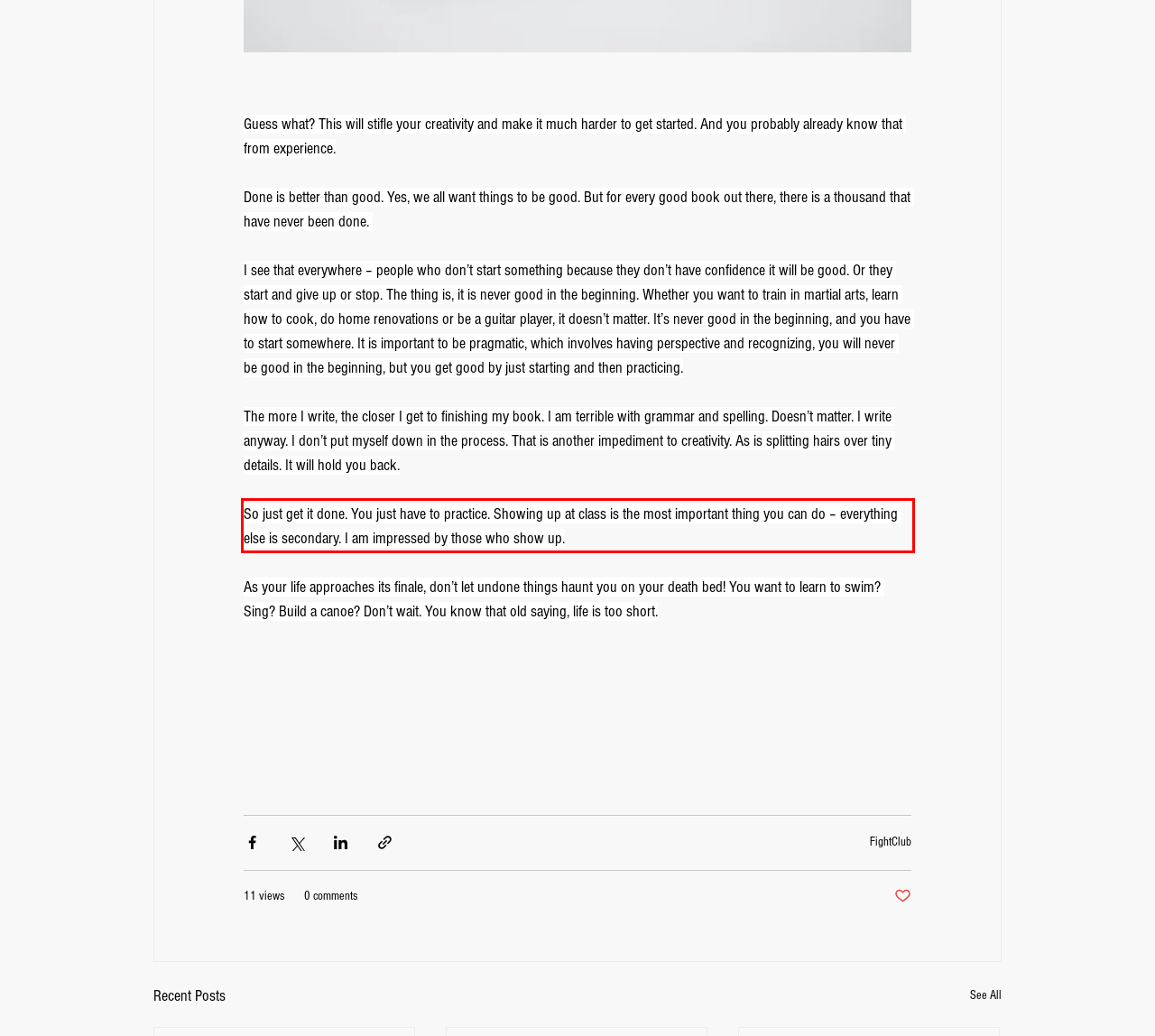Please identify and extract the text content from the UI element encased in a red bounding box on the provided webpage screenshot.

So just get it done. You just have to practice. Showing up at class is the most important thing you can do – everything else is secondary. I am impressed by those who show up.